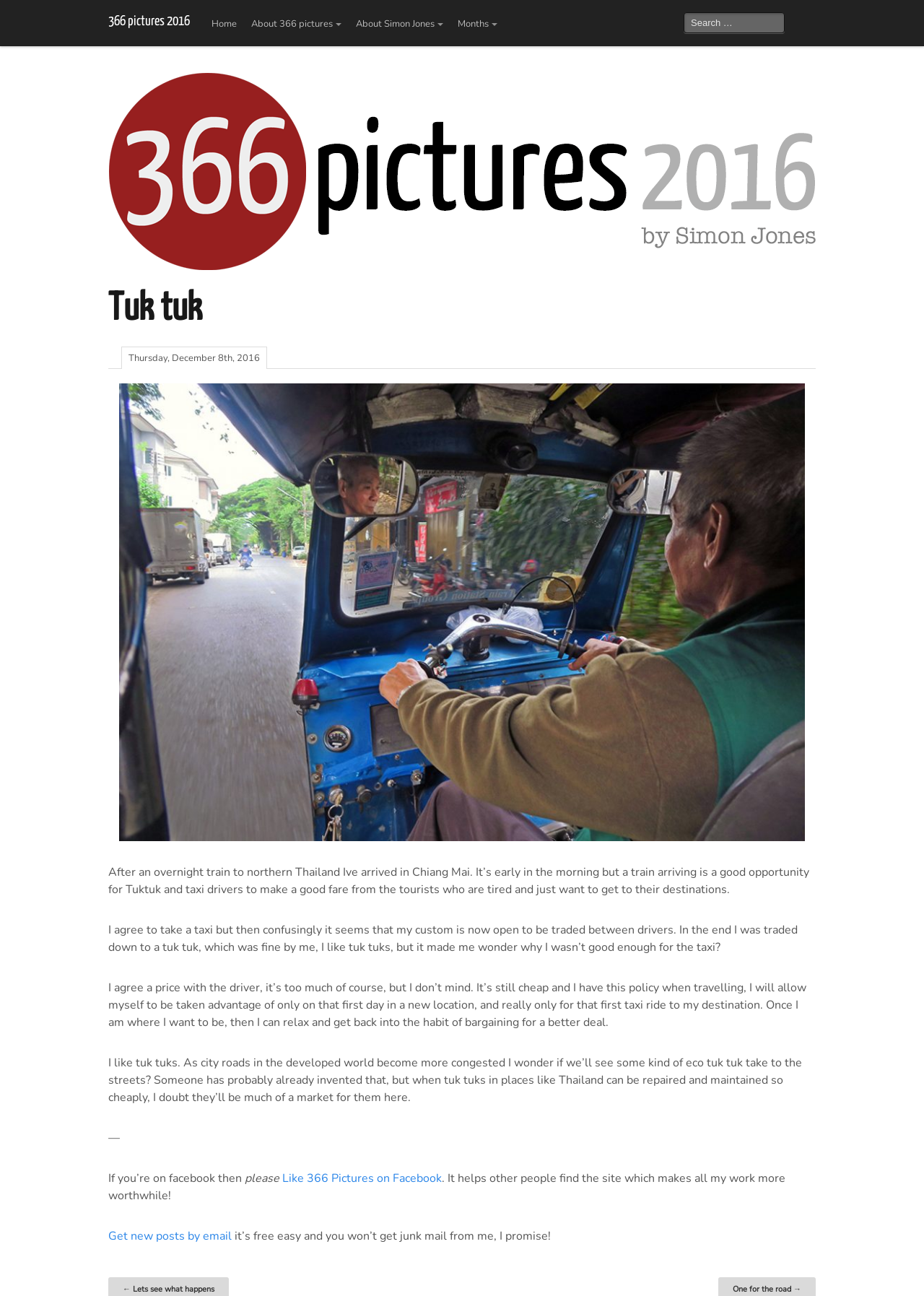Generate a comprehensive description of the webpage content.

The webpage appears to be a blog or personal website focused on travel and photography, specifically featuring 366 pictures from 2016. At the top, there is a menu section with links to "Home", "About 366 pictures", "About Simon Jones", and "Months". Below this, there is a search bar with a textbox and a "Search" button.

The main content of the page is an article with a heading "Tuk tuk" and a description list detailing the author's experience with tuk tuk drivers in Chiang Mai, Thailand. The article includes several paragraphs of text describing the author's encounter with tuk tuk drivers, their pricing, and the author's policy of allowing themselves to be taken advantage of on the first day of travel.

To the left of the article, there is a large image of a tuk tuk driver in Thailand. The image takes up most of the left side of the page, with the article text wrapping around it.

At the bottom of the page, there are links to "Like 366 Pictures on Facebook" and "Get new posts by email", along with a brief description of the benefits of following the site on Facebook and subscribing to email updates.